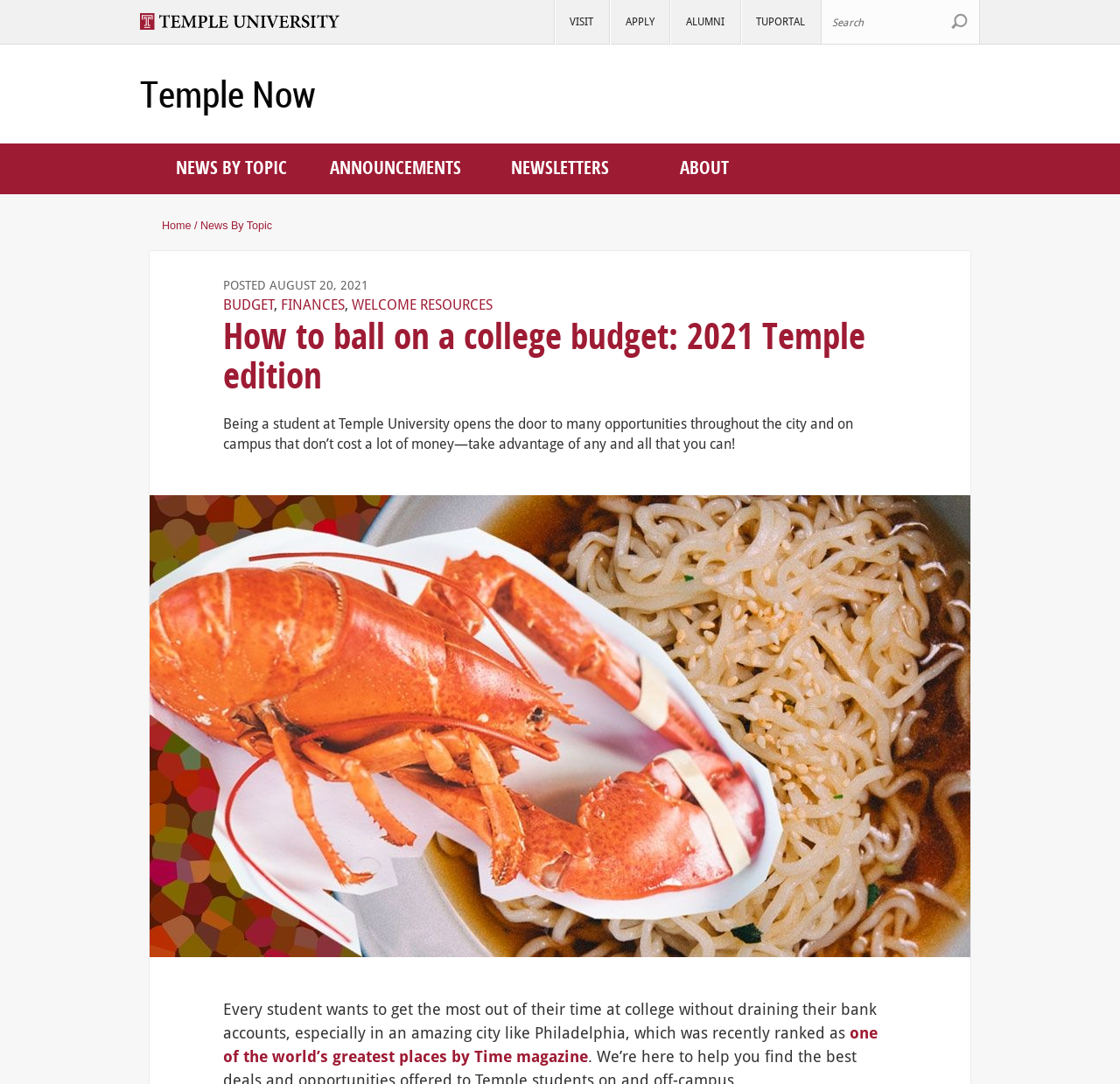Please identify the bounding box coordinates of the area that needs to be clicked to fulfill the following instruction: "Read about budget."

[0.2, 0.274, 0.245, 0.289]